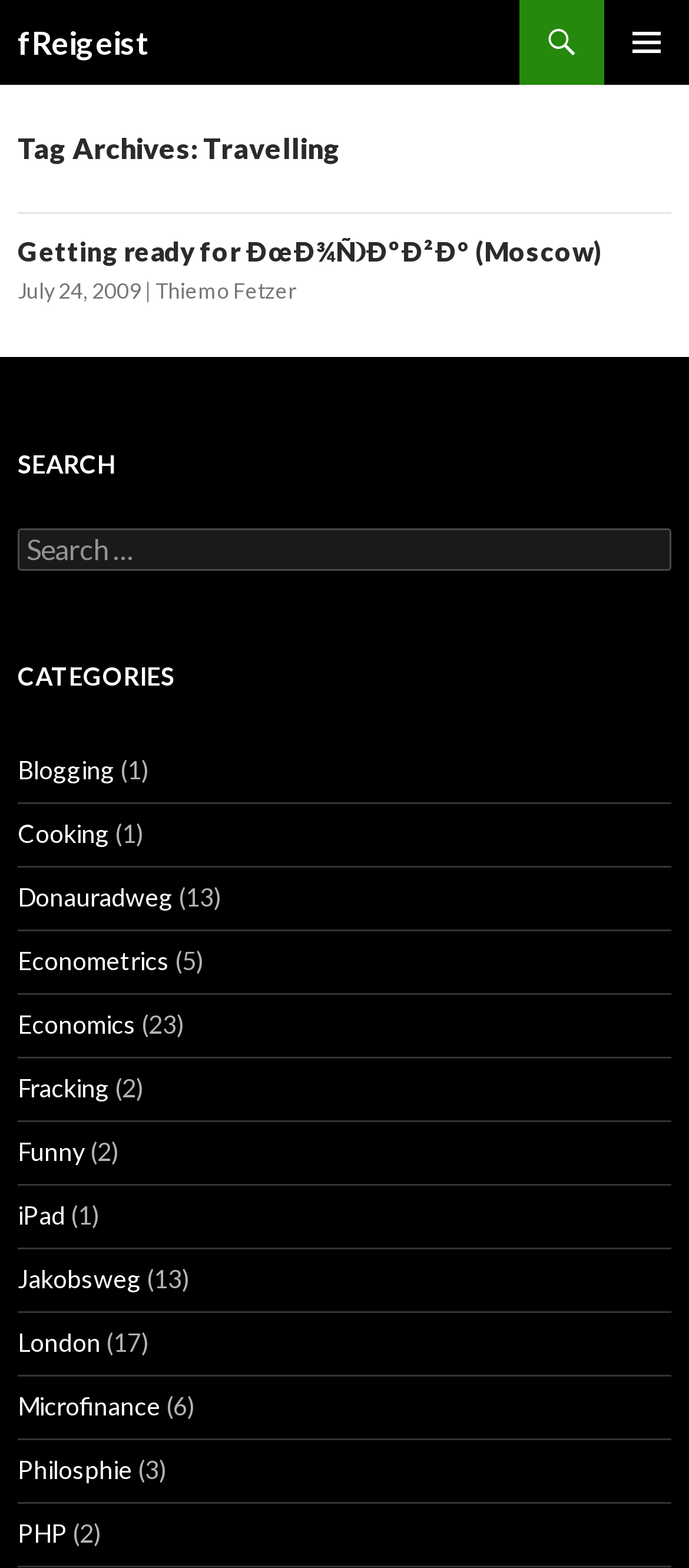How many categories are listed on this webpage?
Refer to the image and give a detailed answer to the question.

I counted the number of link elements with category names, such as 'Blogging', 'Cooking', 'Donauradweg', and so on, inside the element with the heading 'CATEGORIES'.